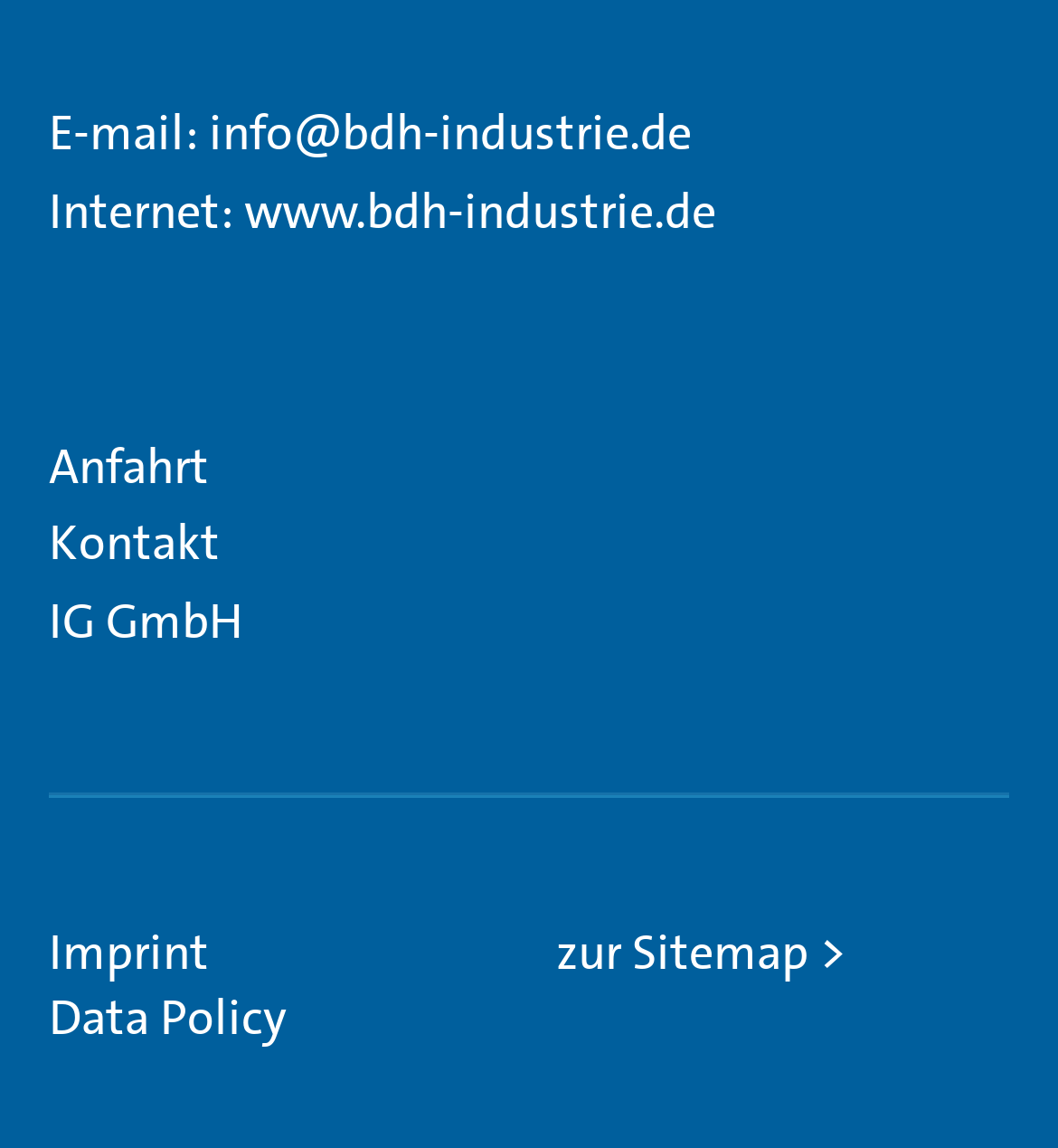What is the text of the separator element?
Examine the image closely and answer the question with as much detail as possible.

The separator element is a horizontal line located in the middle of the webpage, and it does not contain any text.